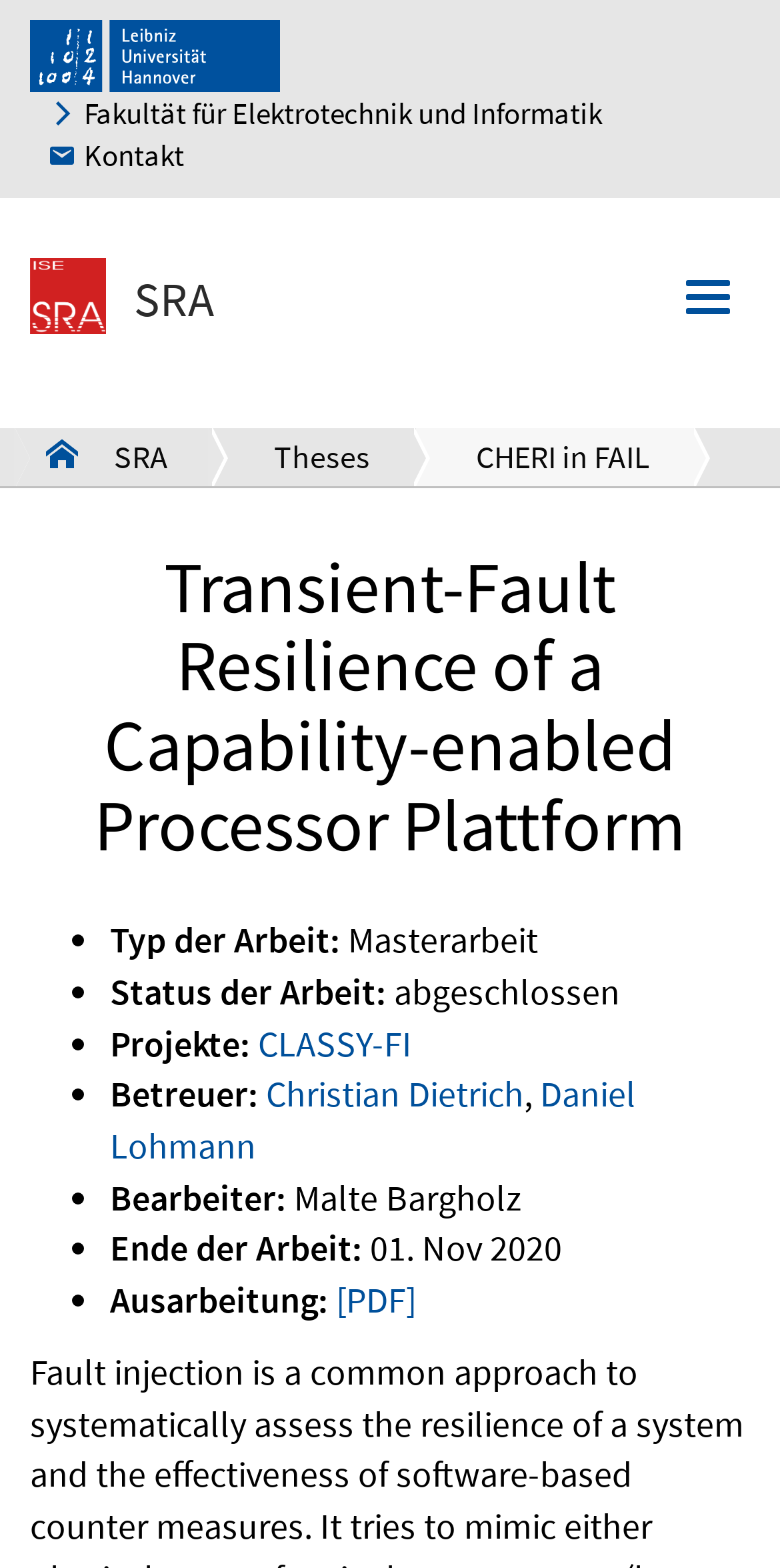Generate a comprehensive caption for the webpage you are viewing.

The webpage is about a research project titled "CHERI in FAIL - System- und Rechnerarchitektur" and appears to be a project page within a university website. 

At the top left, there is a logo of the university, accompanied by a link to the central website. Next to it, there are links to the faculty and contact information. 

On the top right, there is a navigation toggle button. Below it, there are links to different sections, including "SRA", "Theses", and "CHERI in FAIL". 

The main content of the page is a project description, which includes a heading "Transient-Fault Resilience of a Capability-enabled Processor Plattform". Below the heading, there is a list of project details, including the type of work, status, projects, supervisors, and completion date. Each list item is marked with a bullet point. 

The project details include the type of work as a master's thesis, the status as completed, and the projects involved, including "CLASSY-FI". The supervisors are listed as Christian Dietrich and Daniel Lohmann. The completion date is November 1, 2020. There is also a link to download the project report in PDF format.